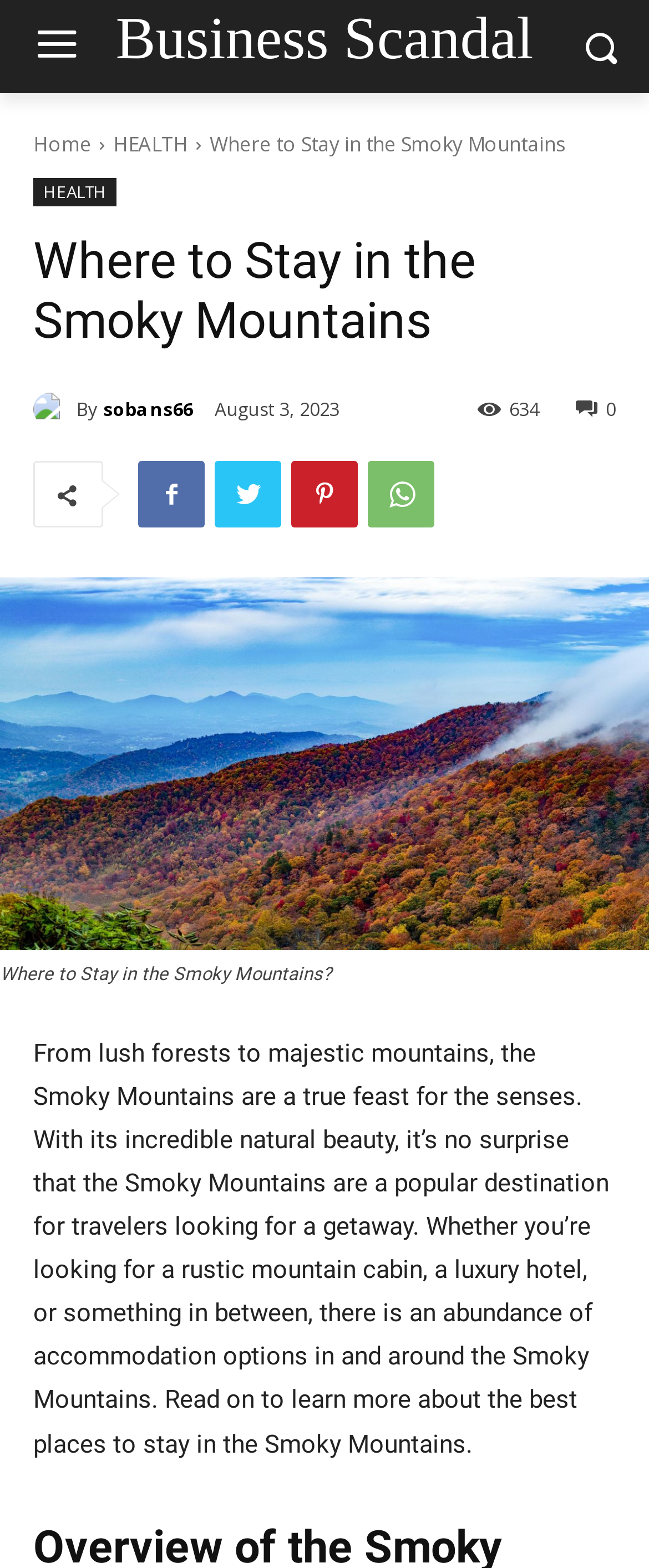How many social media links are there?
Please provide an in-depth and detailed response to the question.

There are 4 social media links, represented by the icons '', '', '', and '', located below the article.